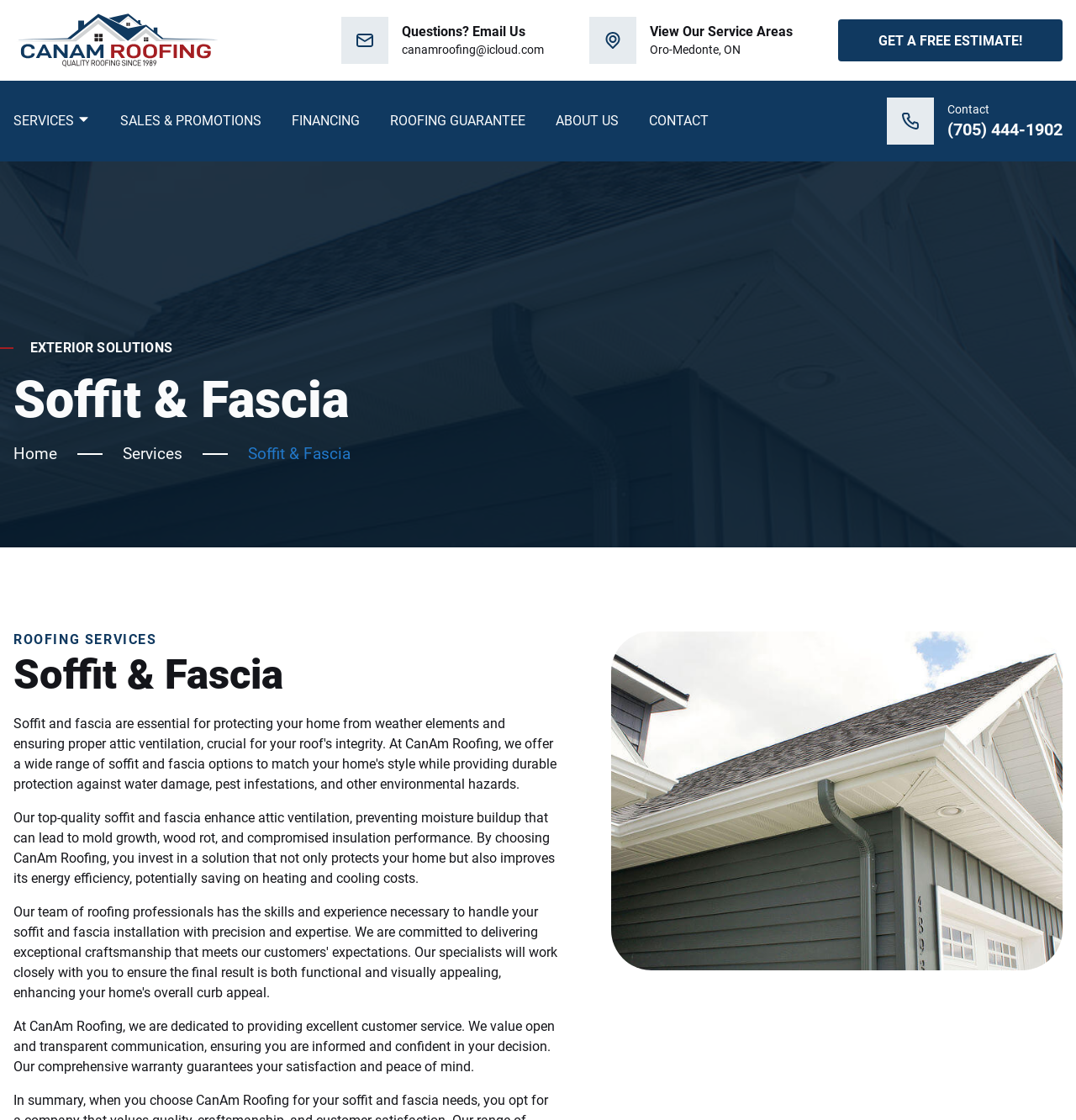Please specify the bounding box coordinates of the region to click in order to perform the following instruction: "Read the article 'Netflix Acquires Adam Mckay’s Asteroid Comedy “Don’t Look Up”, Jennifer Lawrence Will Star in It'".

None